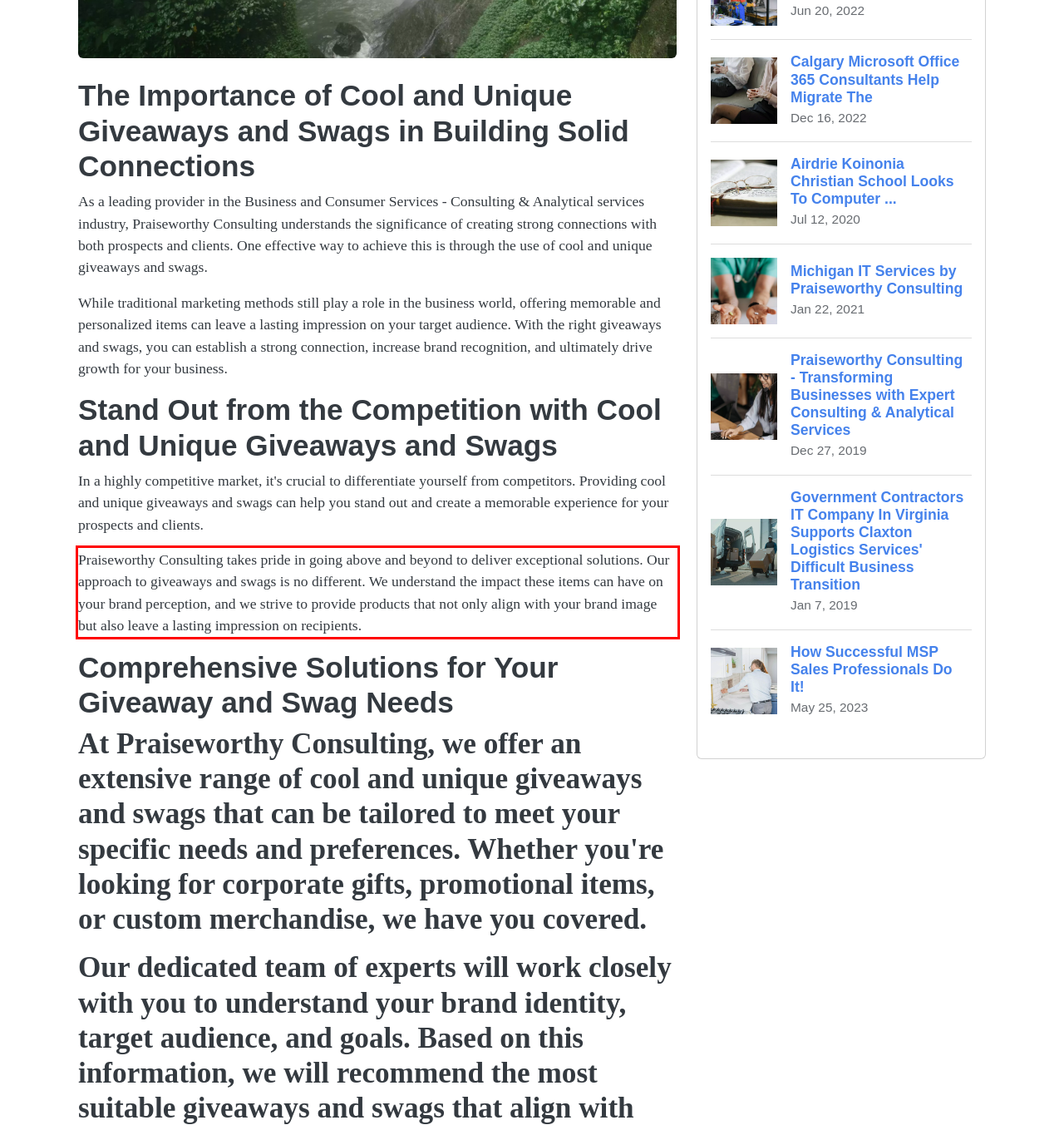Given a webpage screenshot, locate the red bounding box and extract the text content found inside it.

Praiseworthy Consulting takes pride in going above and beyond to deliver exceptional solutions. Our approach to giveaways and swags is no different. We understand the impact these items can have on your brand perception, and we strive to provide products that not only align with your brand image but also leave a lasting impression on recipients.